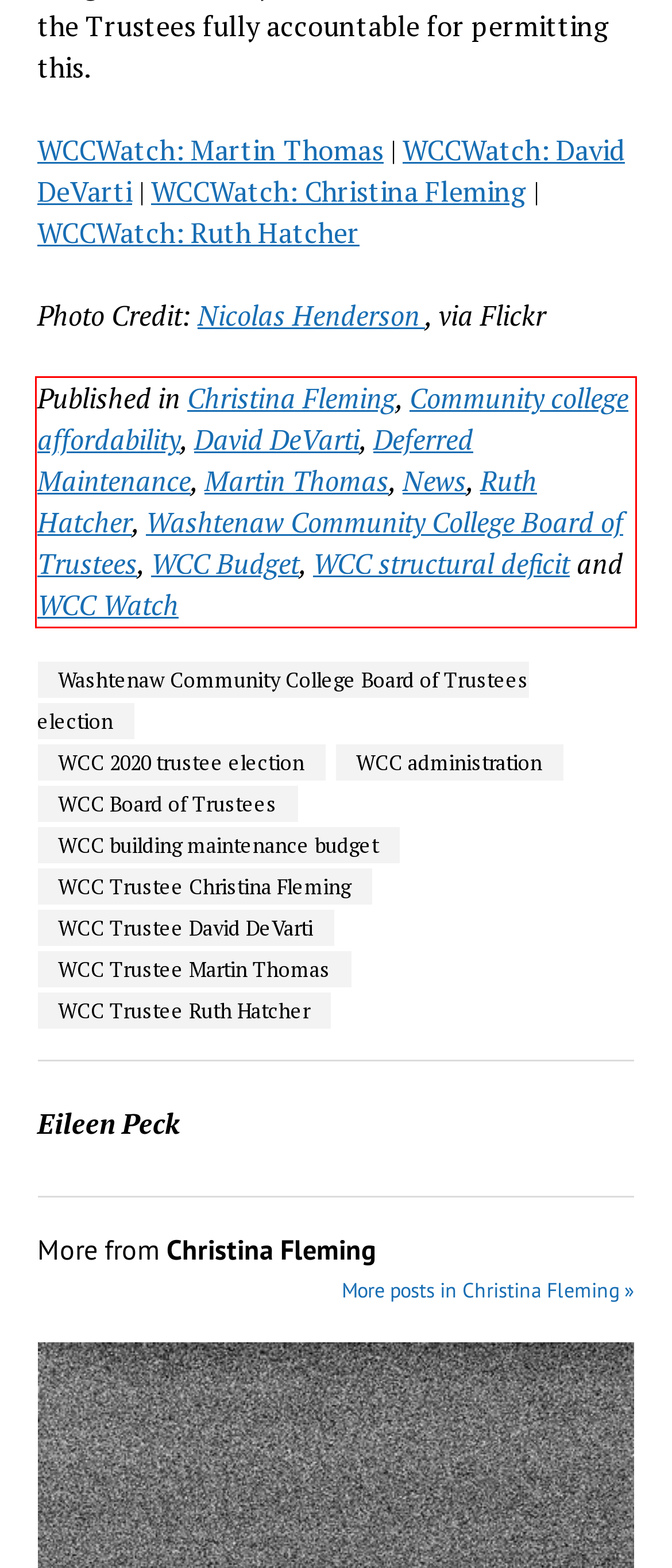Given a screenshot of a webpage with a red bounding box, please identify and retrieve the text inside the red rectangle.

Published in Christina Fleming, Community college affordability, David DeVarti, Deferred Maintenance, Martin Thomas, News, Ruth Hatcher, Washtenaw Community College Board of Trustees, WCC Budget, WCC structural deficit and WCC Watch